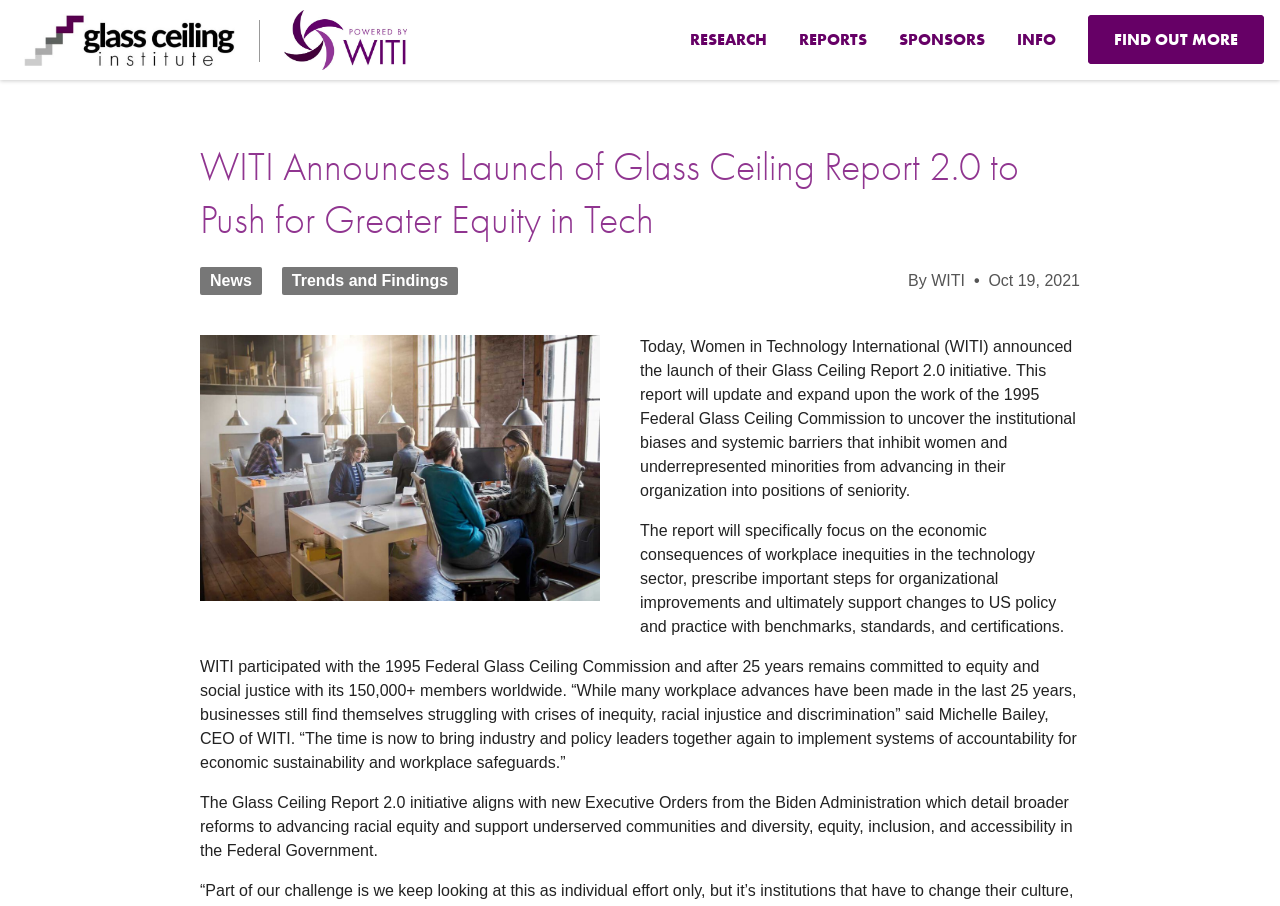Determine the bounding box coordinates of the clickable region to follow the instruction: "View the Women Working image".

[0.156, 0.369, 0.469, 0.664]